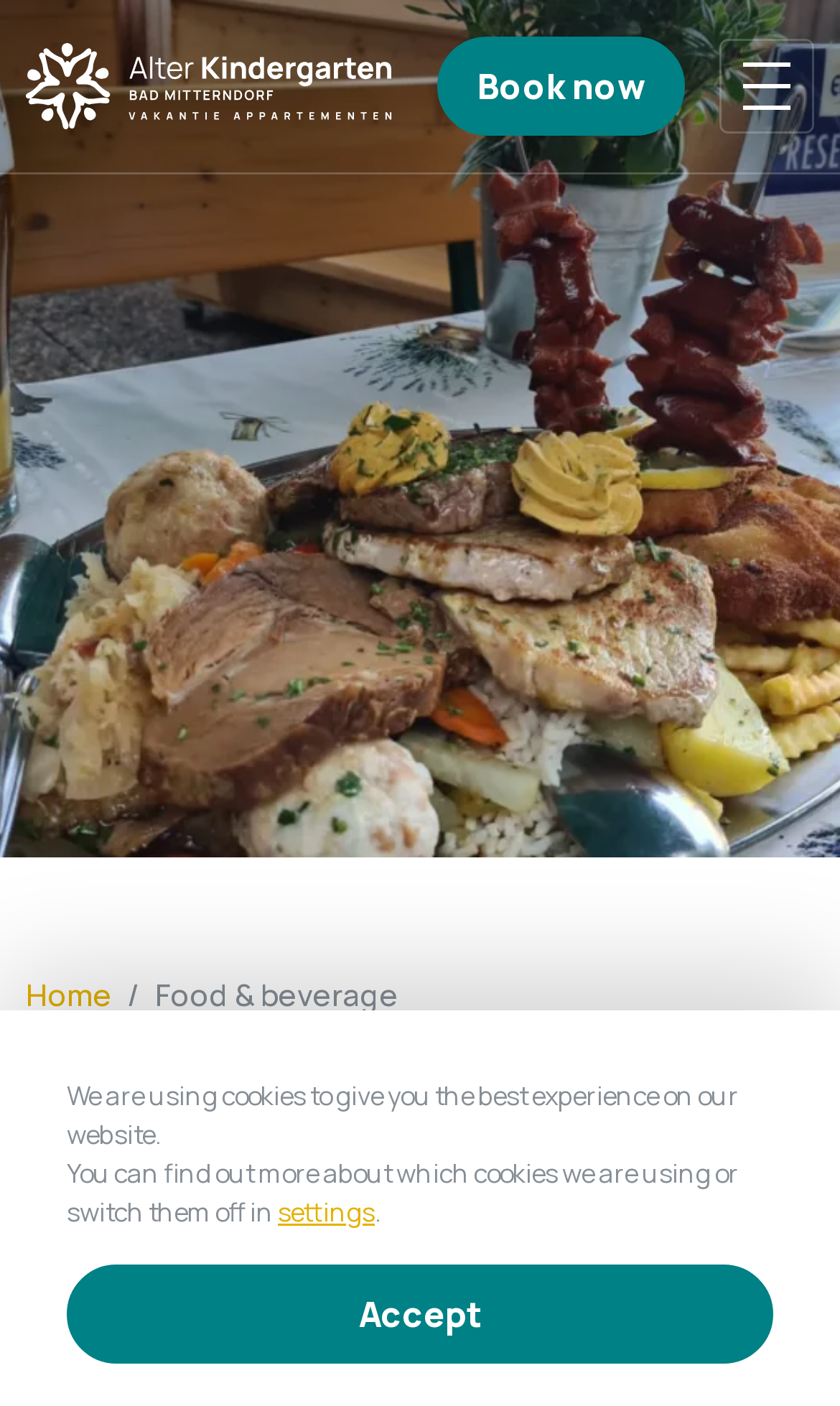Can you give a comprehensive explanation to the question given the content of the image?
What is the main topic of the page?

I determined the main topic by looking at the heading 'Food & beverage' and the subheading 'This is what the Salzkammergut tastes like', which suggests that the page is about food and beverage, possibly related to the kindergarten.